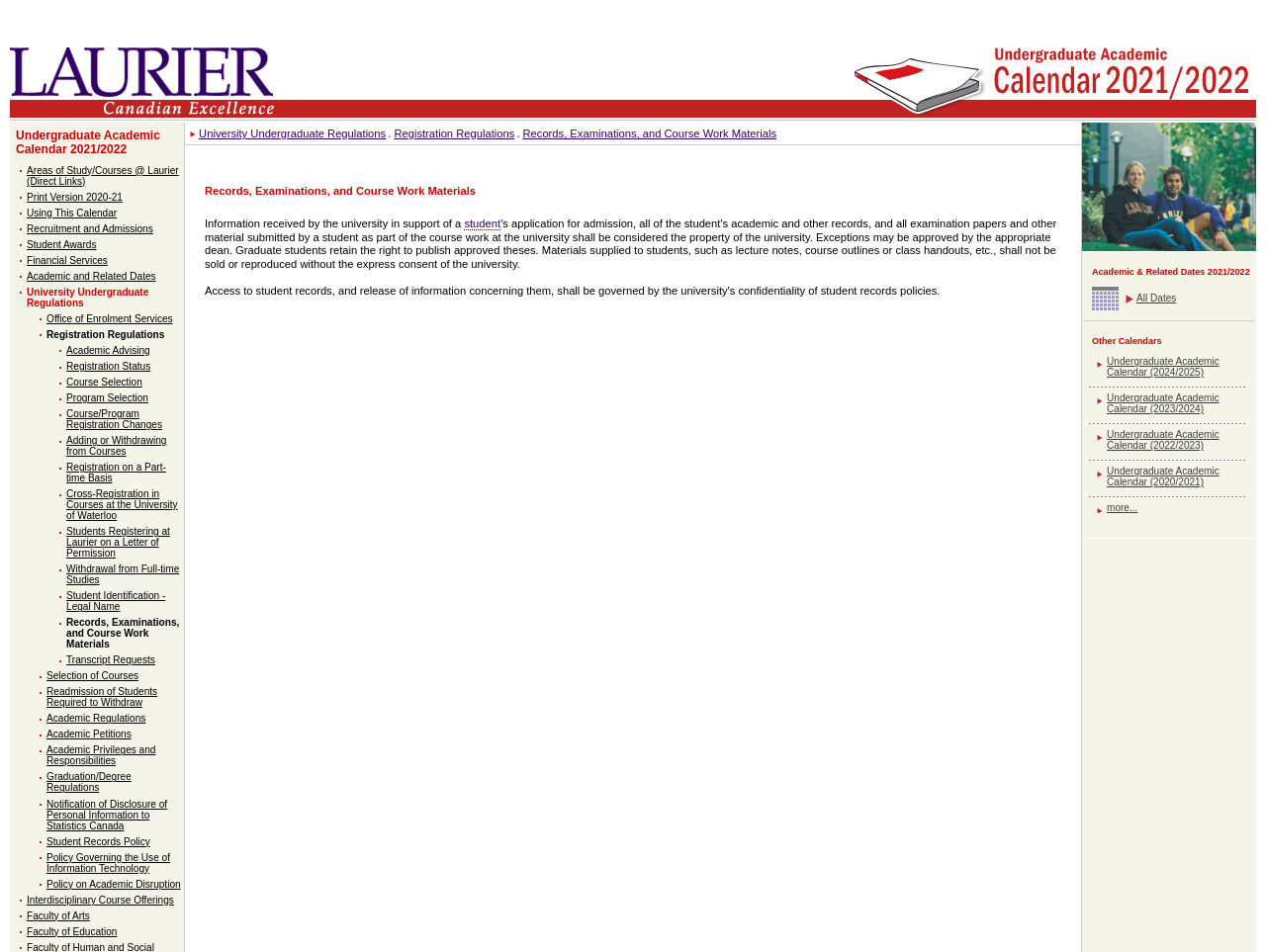Please locate the bounding box coordinates of the element that should be clicked to complete the given instruction: "Click on the link to view the Faculty of Arts page".

[0.021, 0.956, 0.071, 0.967]